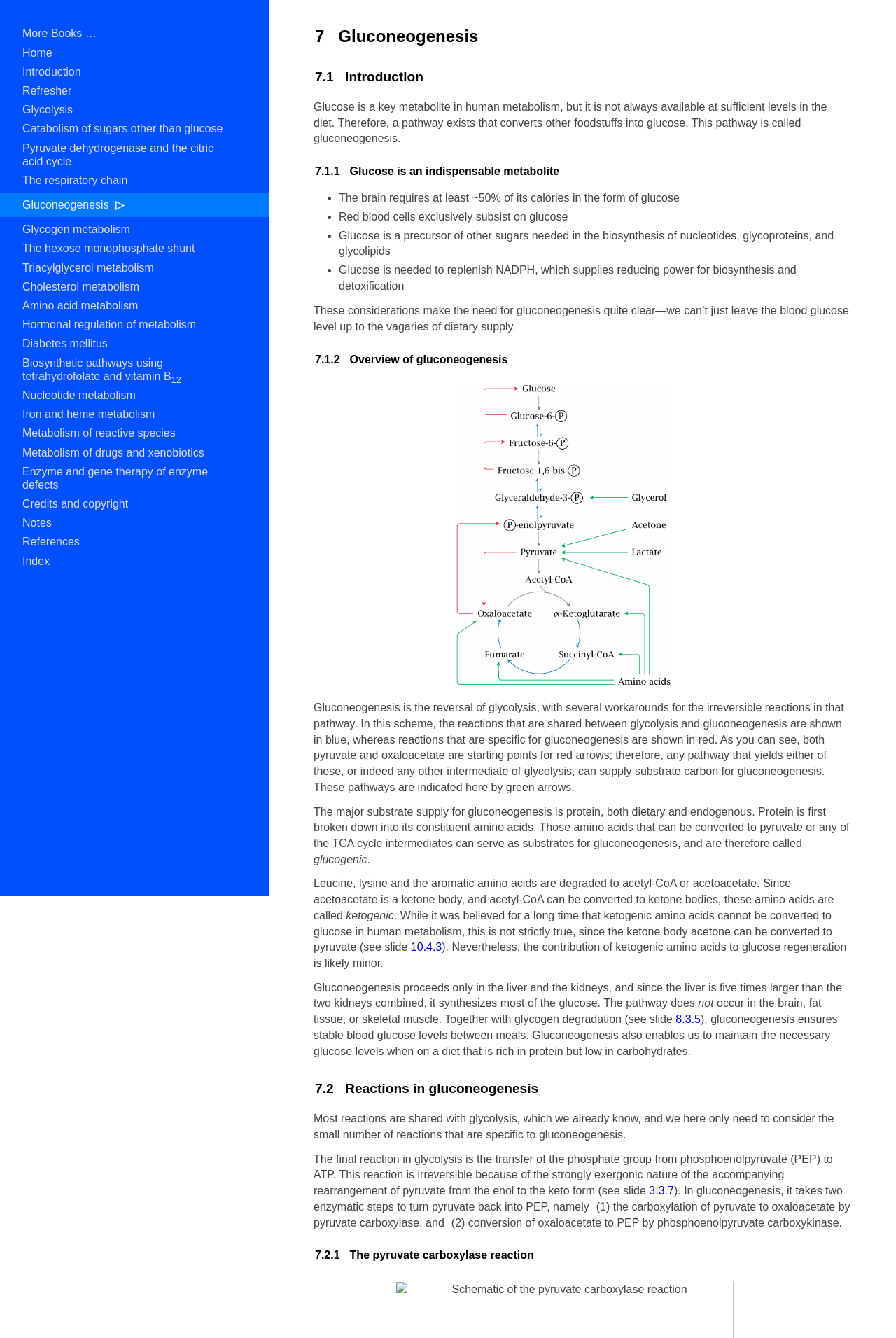What is the main topic of this webpage?
Using the image as a reference, give an elaborate response to the question.

Based on the webpage content, the main topic is gluconeogenesis, which is a metabolic pathway that generates glucose from non-carbohydrate sources. The webpage provides an in-depth explanation of gluconeogenesis, including its importance, reactions, and regulation.